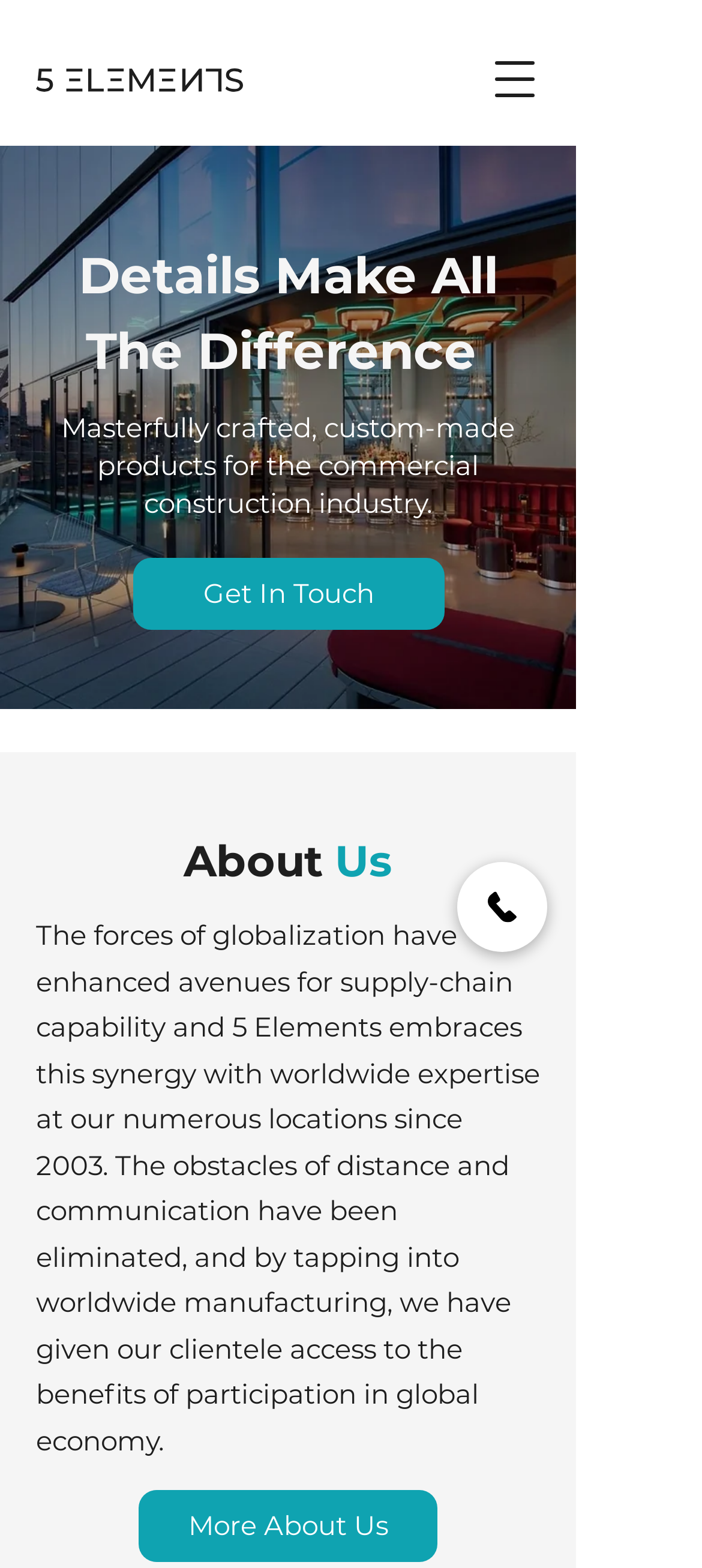What is the year the company started?
Provide a thorough and detailed answer to the question.

The year the company started can be found in the paragraph of text 'The forces of globalization have enhanced avenues for supply-chain capability and 5 Elements embraces this synergy with worldwide expertise at our numerous locations since 2003.' which is located below the 'About Us' heading.